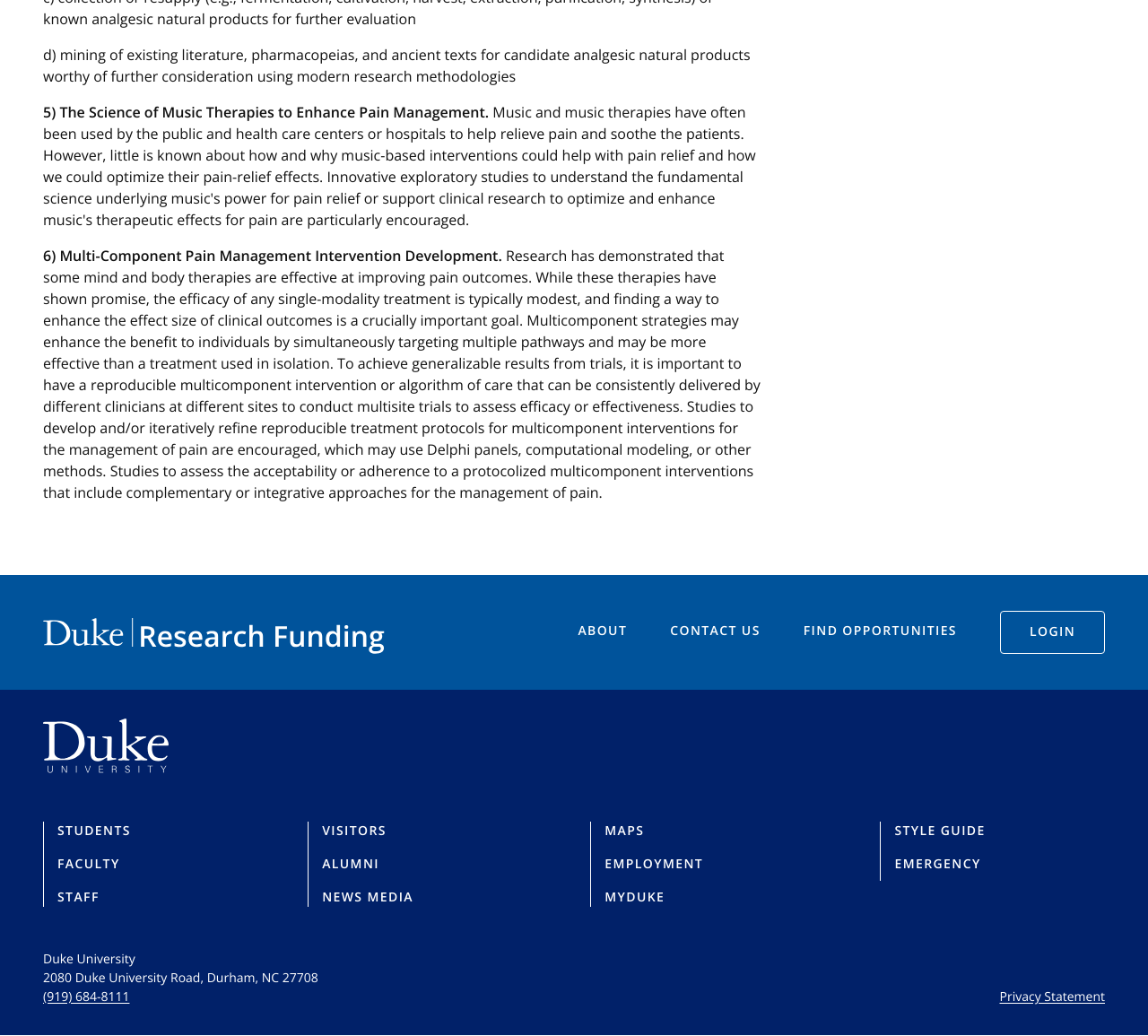Find the bounding box of the UI element described as follows: "Visitors".

[0.281, 0.794, 0.337, 0.81]